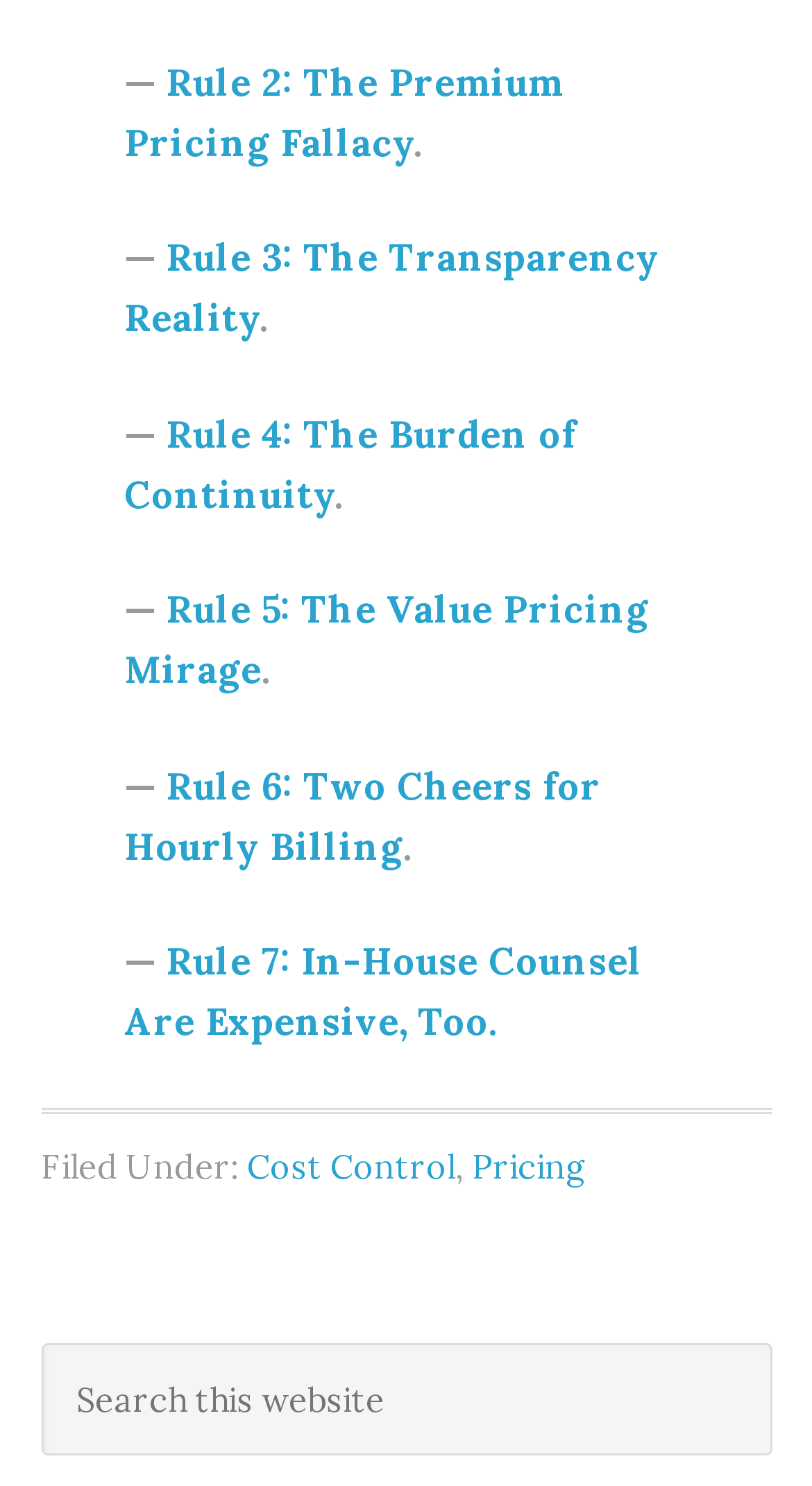Determine the bounding box coordinates of the section to be clicked to follow the instruction: "Click on Rule 7: In-House Counsel Are Expensive, Too.". The coordinates should be given as four float numbers between 0 and 1, formatted as [left, top, right, bottom].

[0.153, 0.631, 0.791, 0.704]